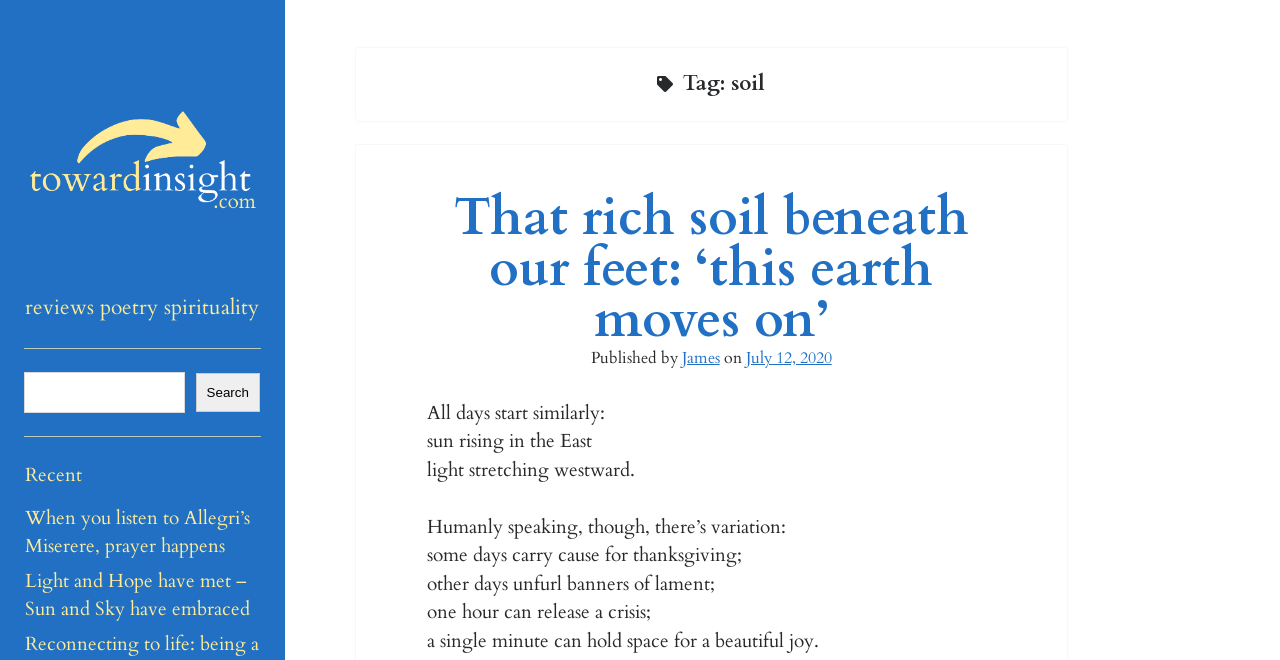What is the author of the article 'That rich soil beneath our feet: ‘this earth moves on’'?
From the screenshot, supply a one-word or short-phrase answer.

James